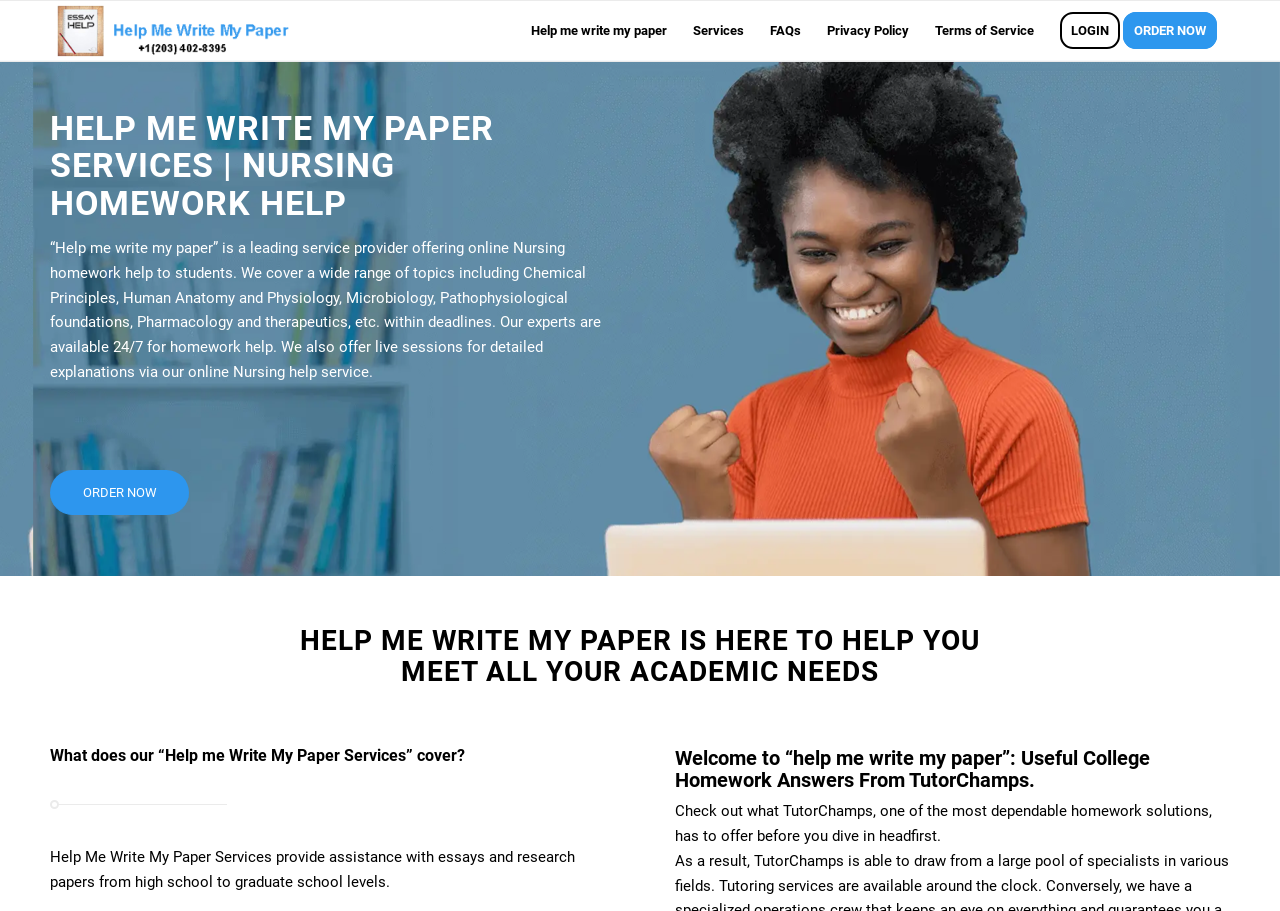Find the bounding box coordinates for the area that must be clicked to perform this action: "Read the post from Paul watson on September 21, 2023".

None